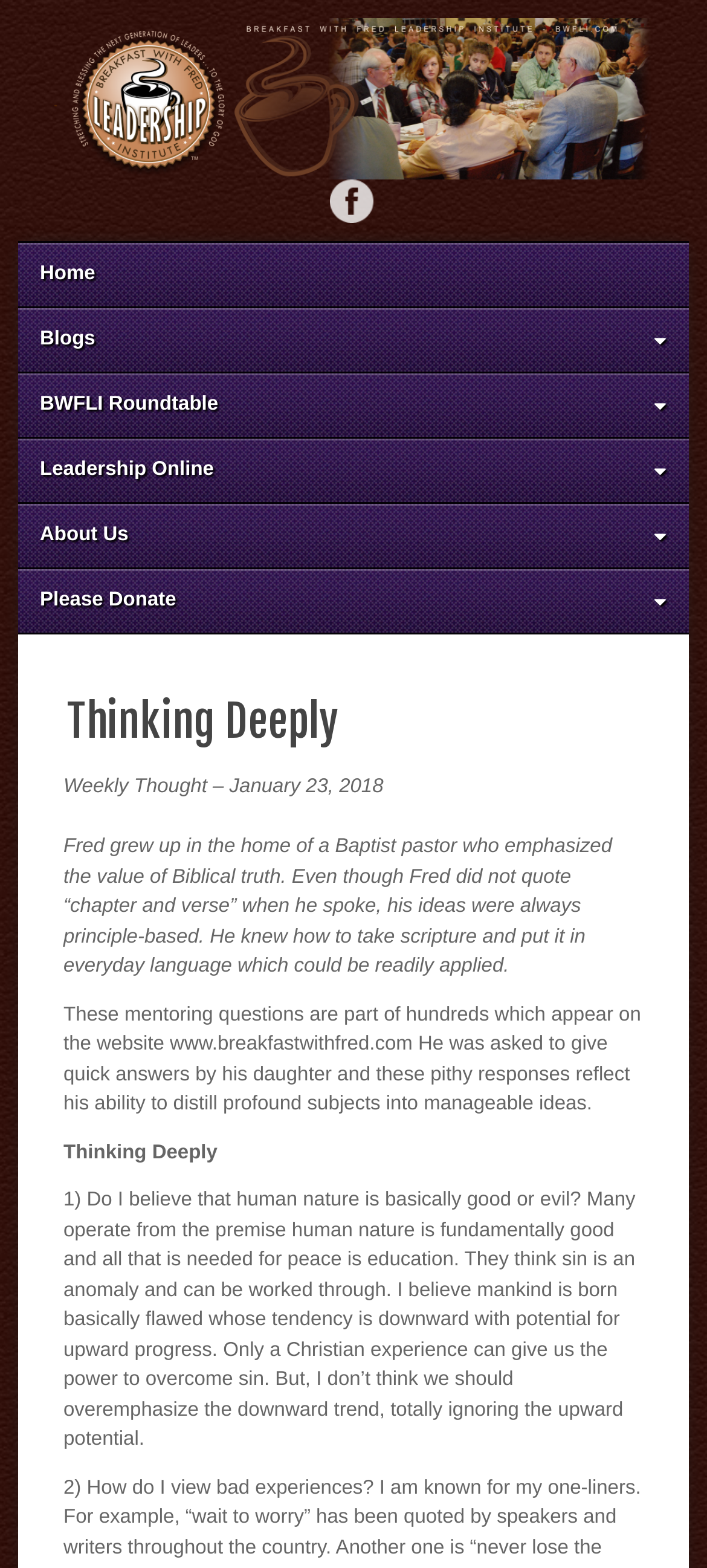Please give a succinct answer using a single word or phrase:
What is the theme of the webpage's design?

Simple and professional